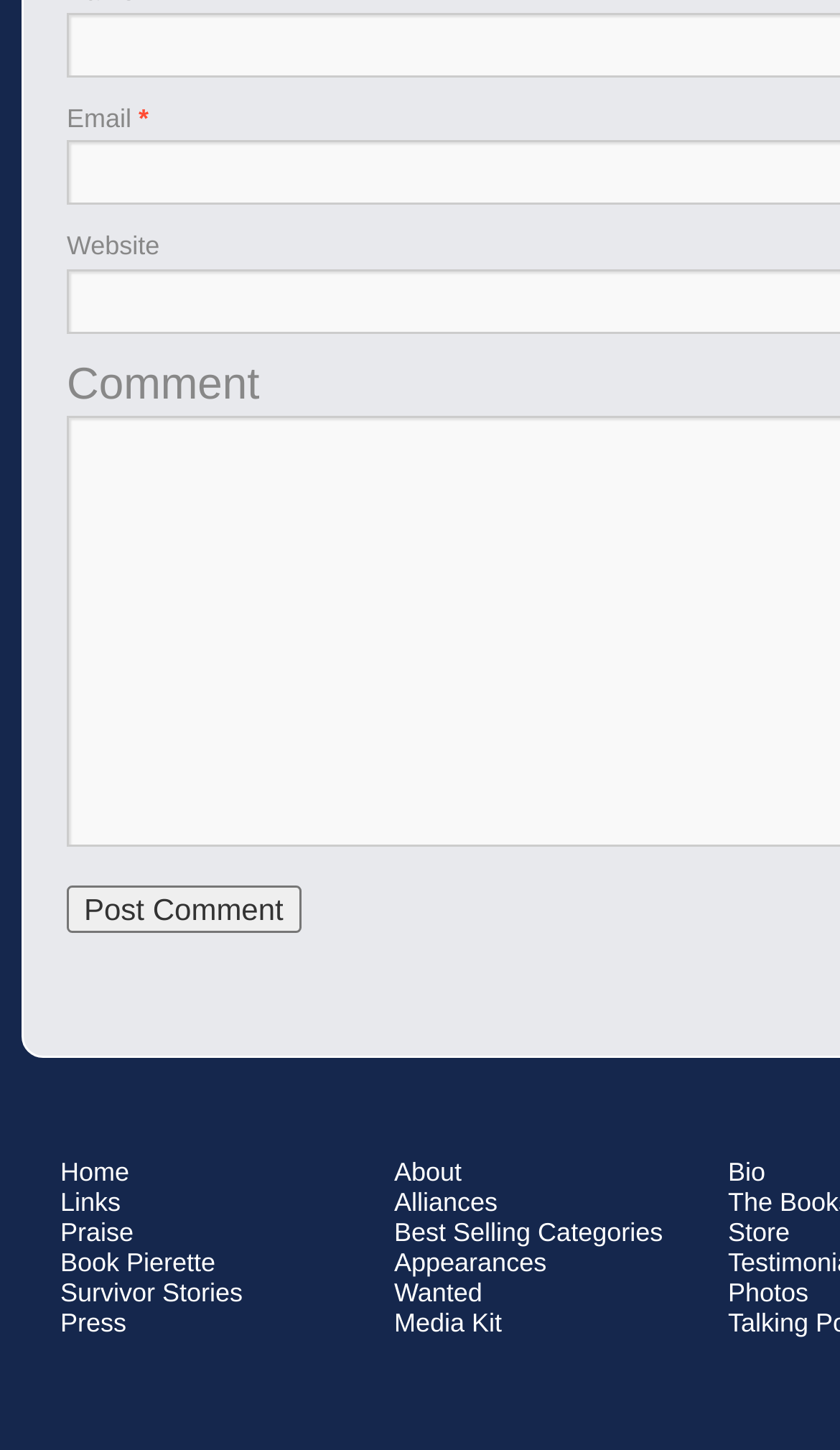Locate the bounding box coordinates of the segment that needs to be clicked to meet this instruction: "visit the Bio page".

[0.867, 0.798, 0.911, 0.819]